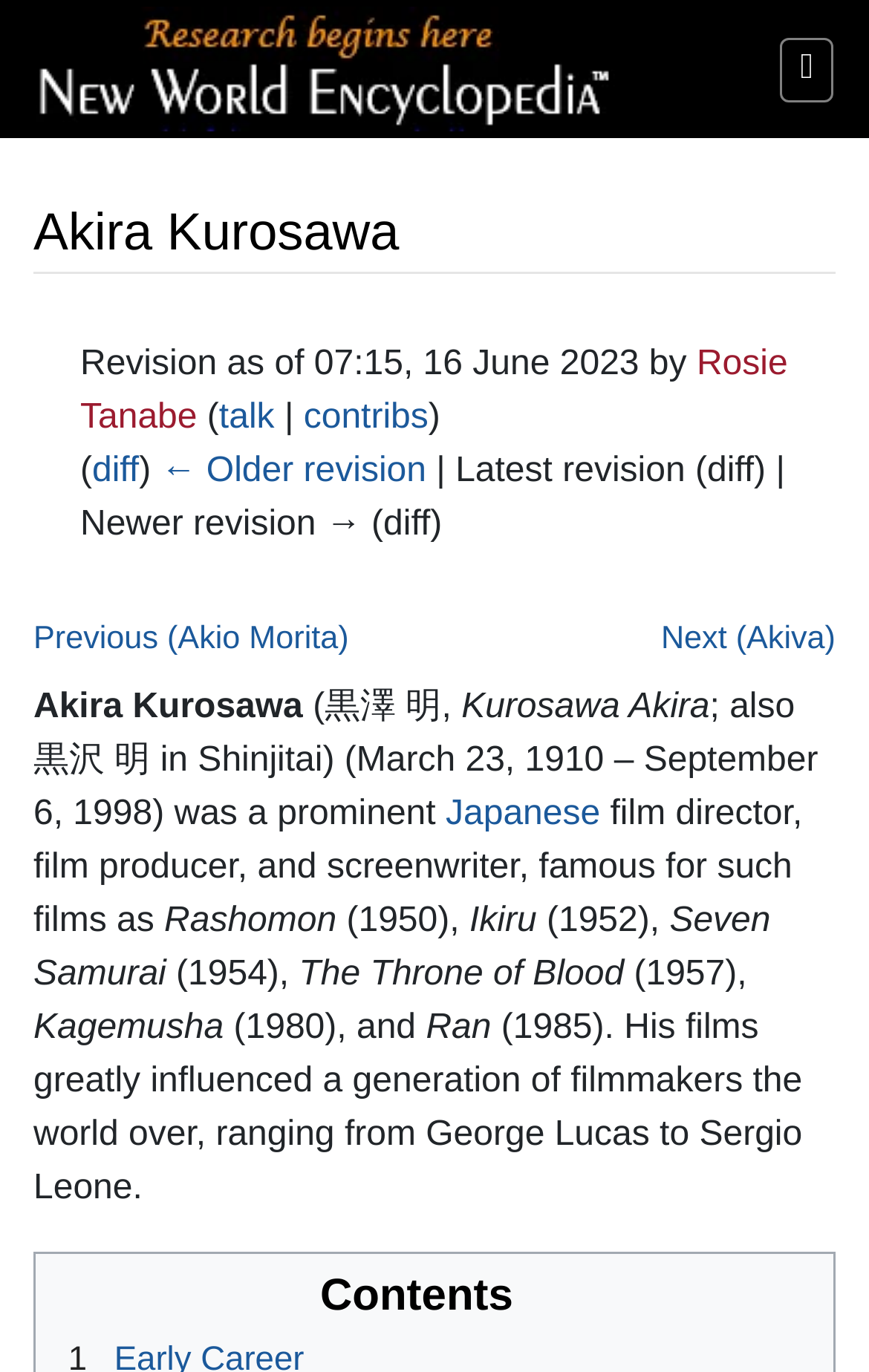Please give a succinct answer to the question in one word or phrase:
What is the name of the Japanese film director?

Akira Kurosawa